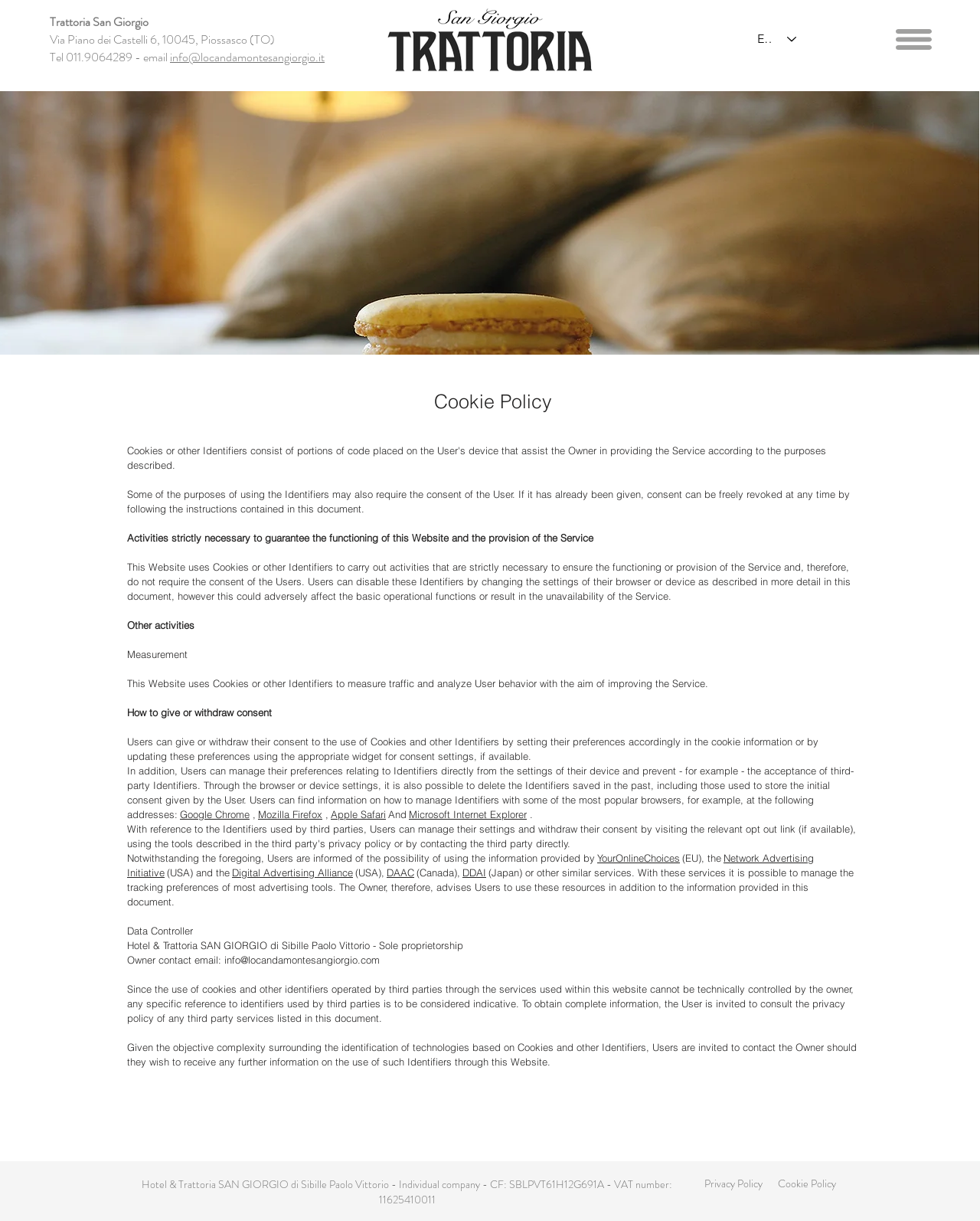Please find the bounding box coordinates of the element that needs to be clicked to perform the following instruction: "Click the Language Selector". The bounding box coordinates should be four float numbers between 0 and 1, represented as [left, top, right, bottom].

[0.762, 0.018, 0.823, 0.047]